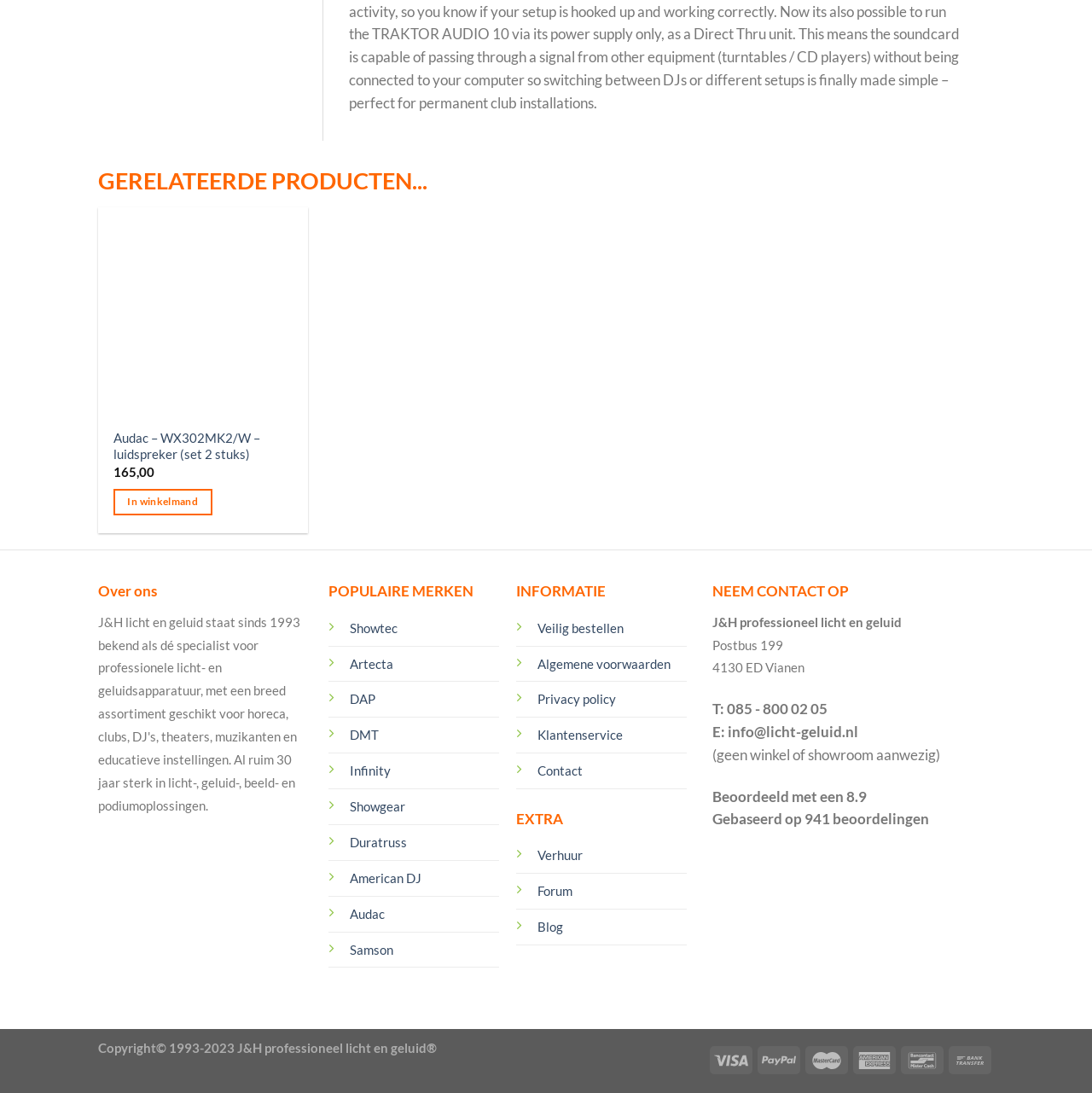Analyze the image and answer the question with as much detail as possible: 
What is the name of the company?

The name of the company can be found in the footer section of the webpage, where it is listed as J&H professioneel licht en geluid.